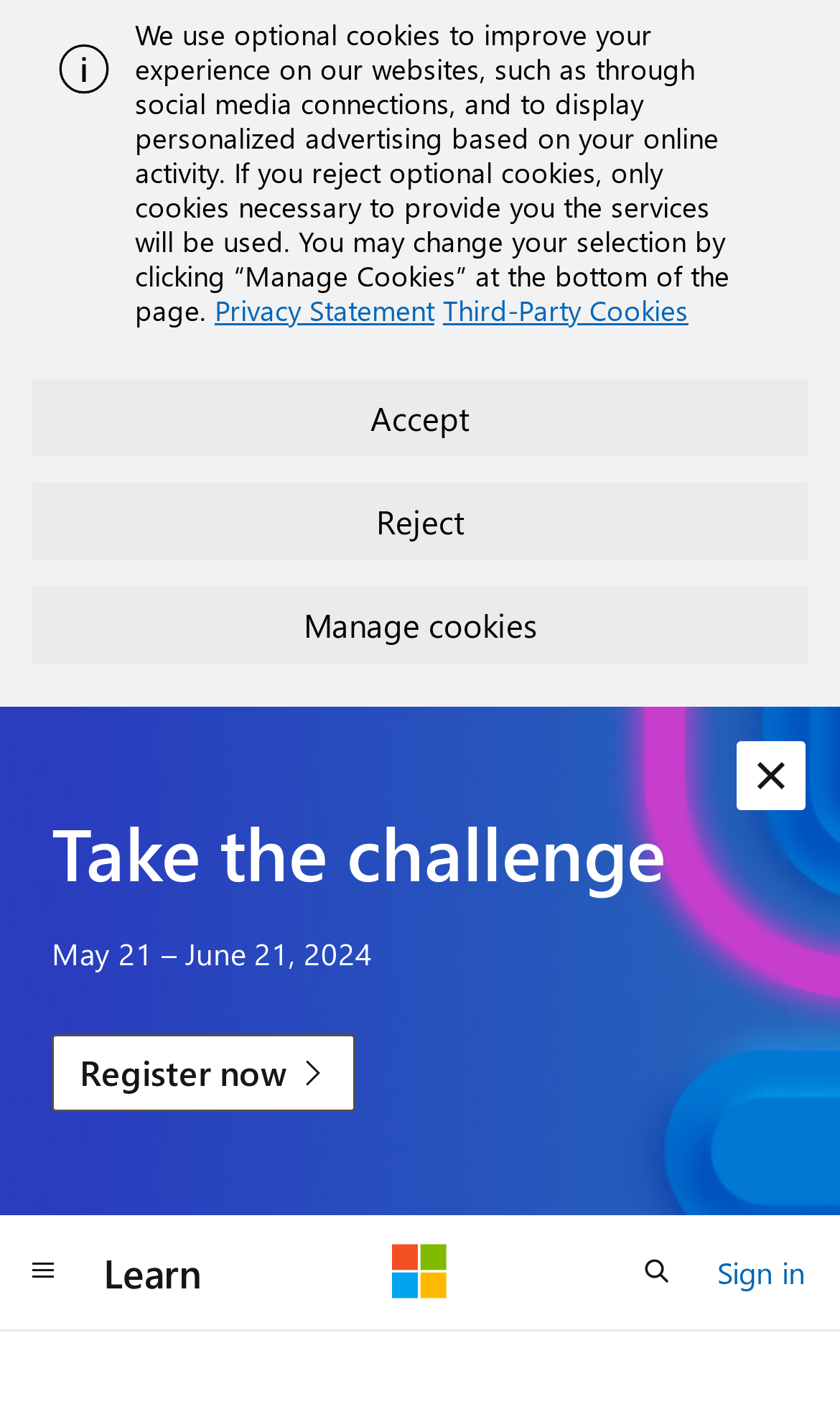What is the date range mentioned on the webpage?
Based on the image, respond with a single word or phrase.

May 21 – June 21, 2024